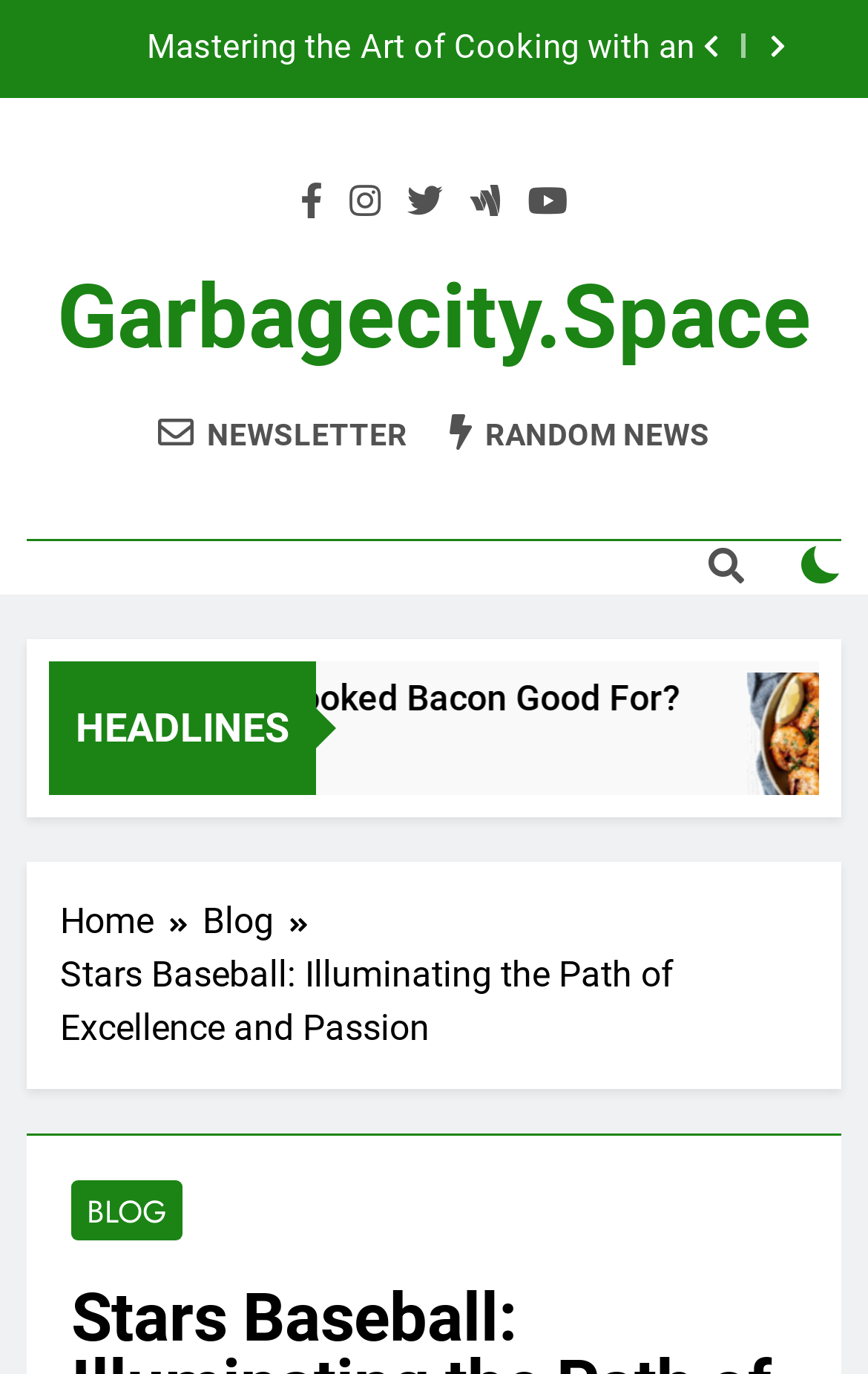How many buttons are there in the top-right corner?
Provide a detailed and extensive answer to the question.

I looked at the top-right corner of the webpage and found two button elements with icons  and .